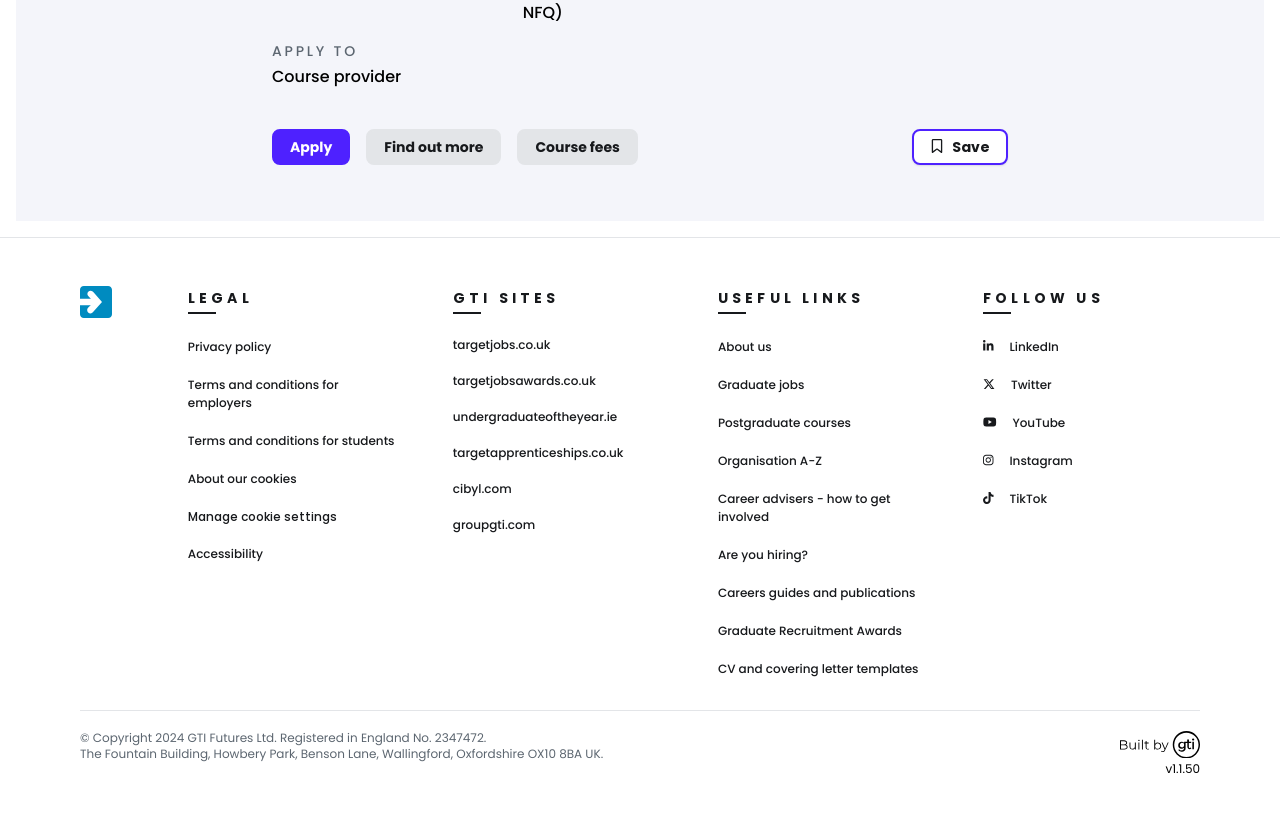Determine the bounding box coordinates for the UI element matching this description: "Careers guides and publications".

[0.561, 0.715, 0.715, 0.735]